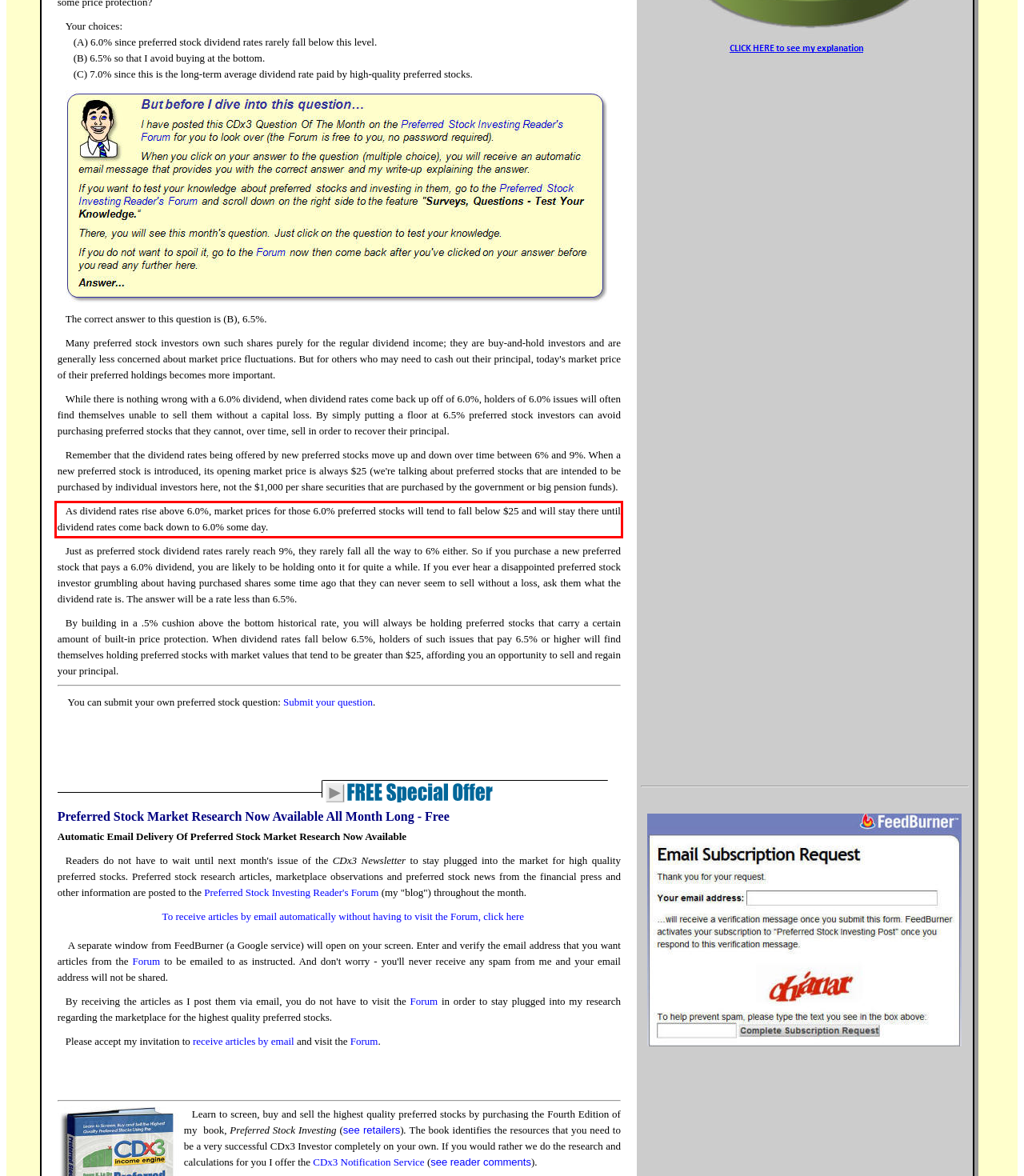You are provided with a screenshot of a webpage that includes a red bounding box. Extract and generate the text content found within the red bounding box.

As dividend rates rise above 6.0%, market prices for those 6.0% preferred stocks will tend to fall below $25 and will stay there until dividend rates come back down to 6.0% some day.